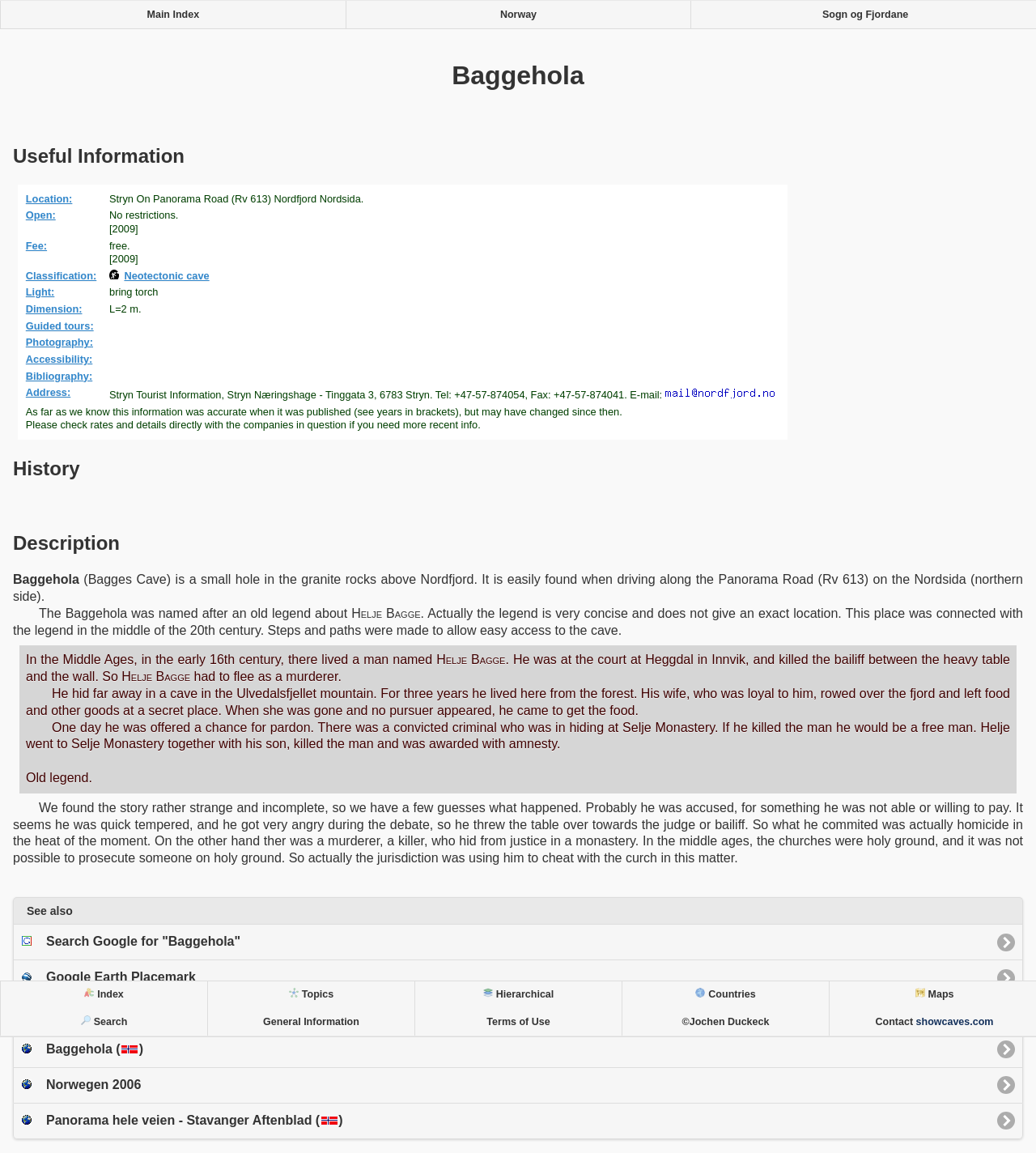Refer to the image and provide an in-depth answer to the question: 
Who is Helje Bagge?

According to the webpage, Helje Bagge was a man who lived in the Middle Ages and was involved in a legend about a murder. He was accused of killing the bailiff and had to flee, eventually hiding in a cave in the Ulvedalsfjellet mountain.